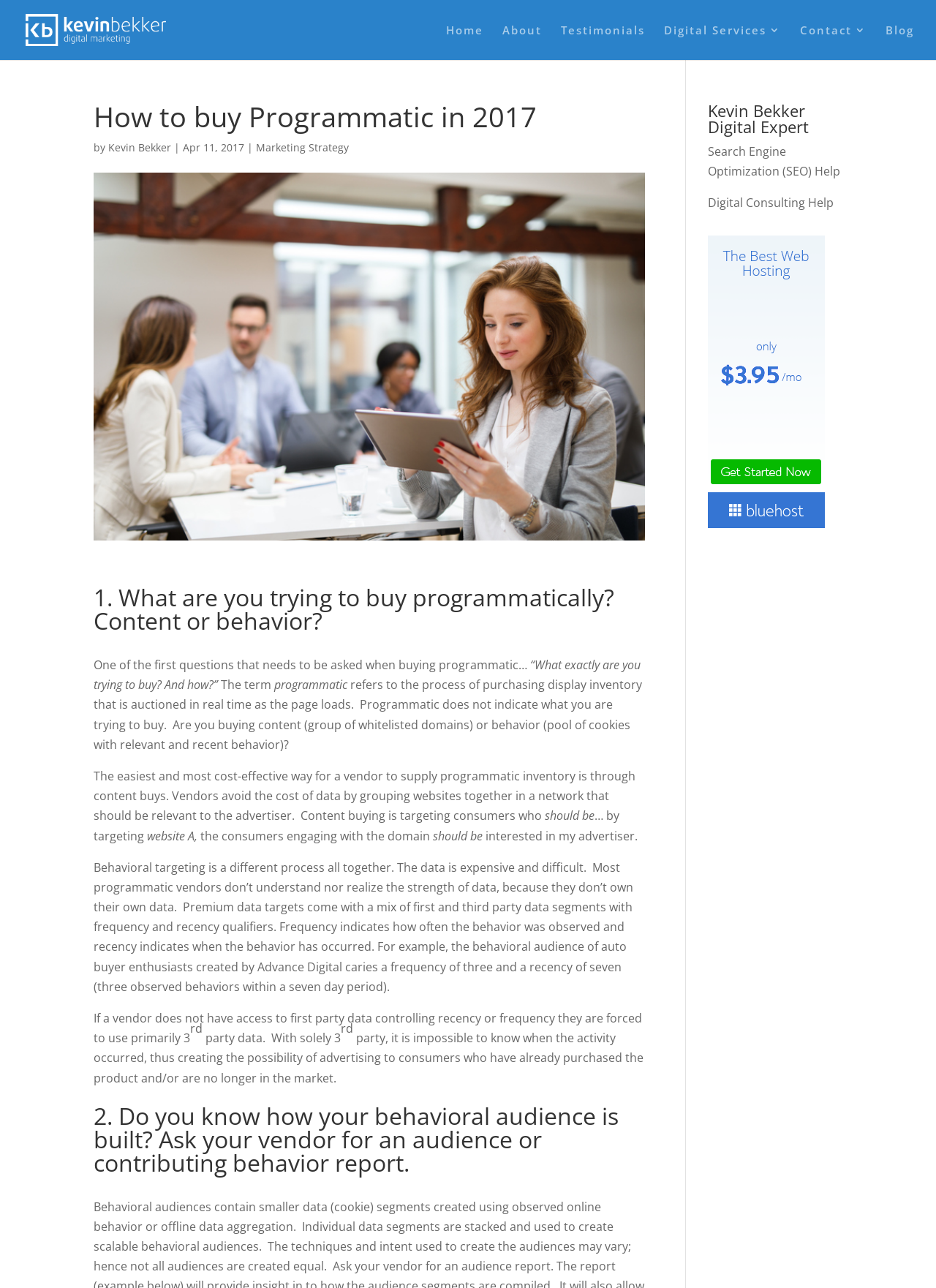Find and indicate the bounding box coordinates of the region you should select to follow the given instruction: "Visit the 'About' page".

[0.537, 0.019, 0.579, 0.047]